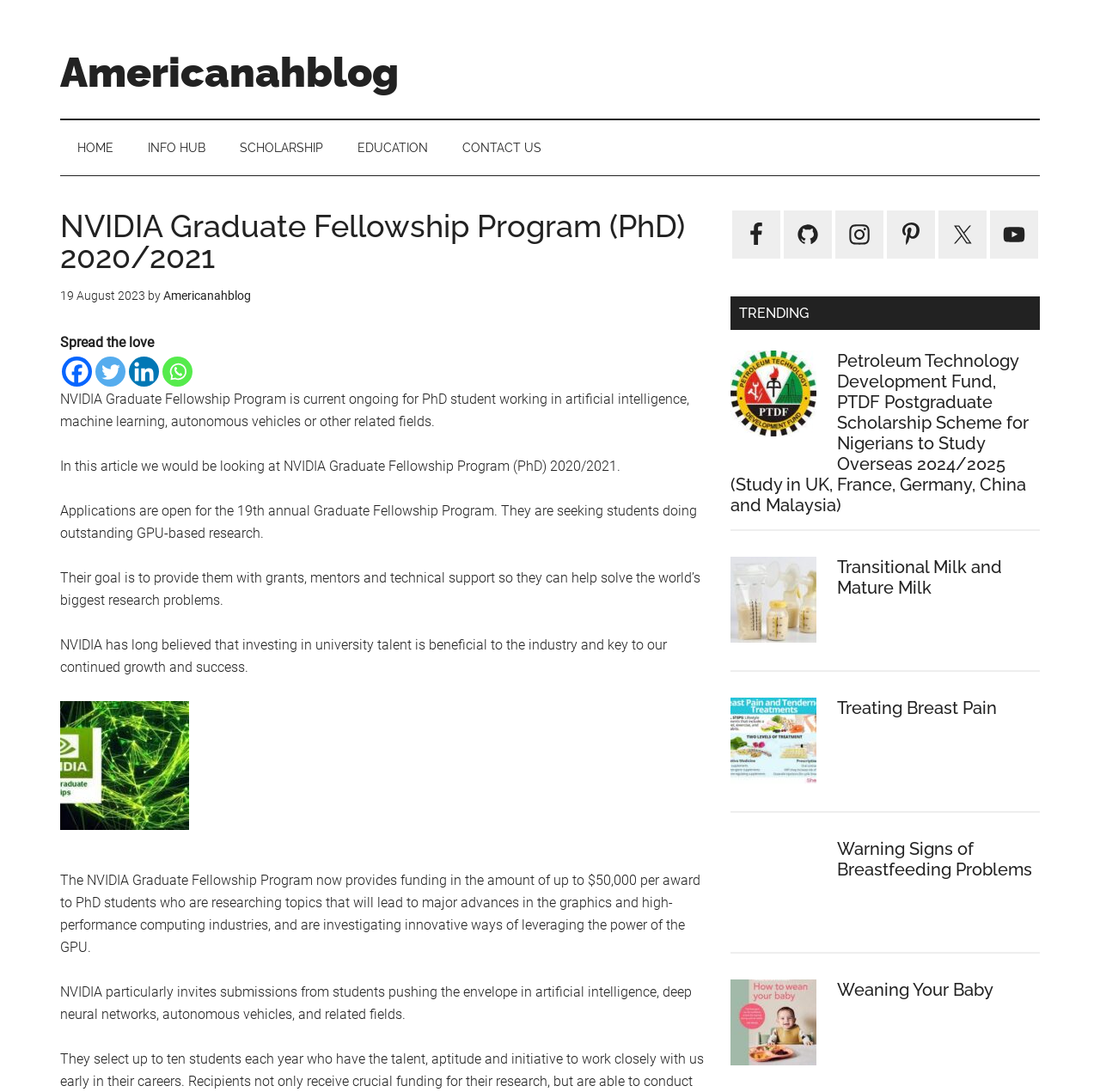Find the bounding box coordinates of the element to click in order to complete this instruction: "Click on the 'Facebook' link". The bounding box coordinates must be four float numbers between 0 and 1, denoted as [left, top, right, bottom].

[0.056, 0.326, 0.084, 0.354]